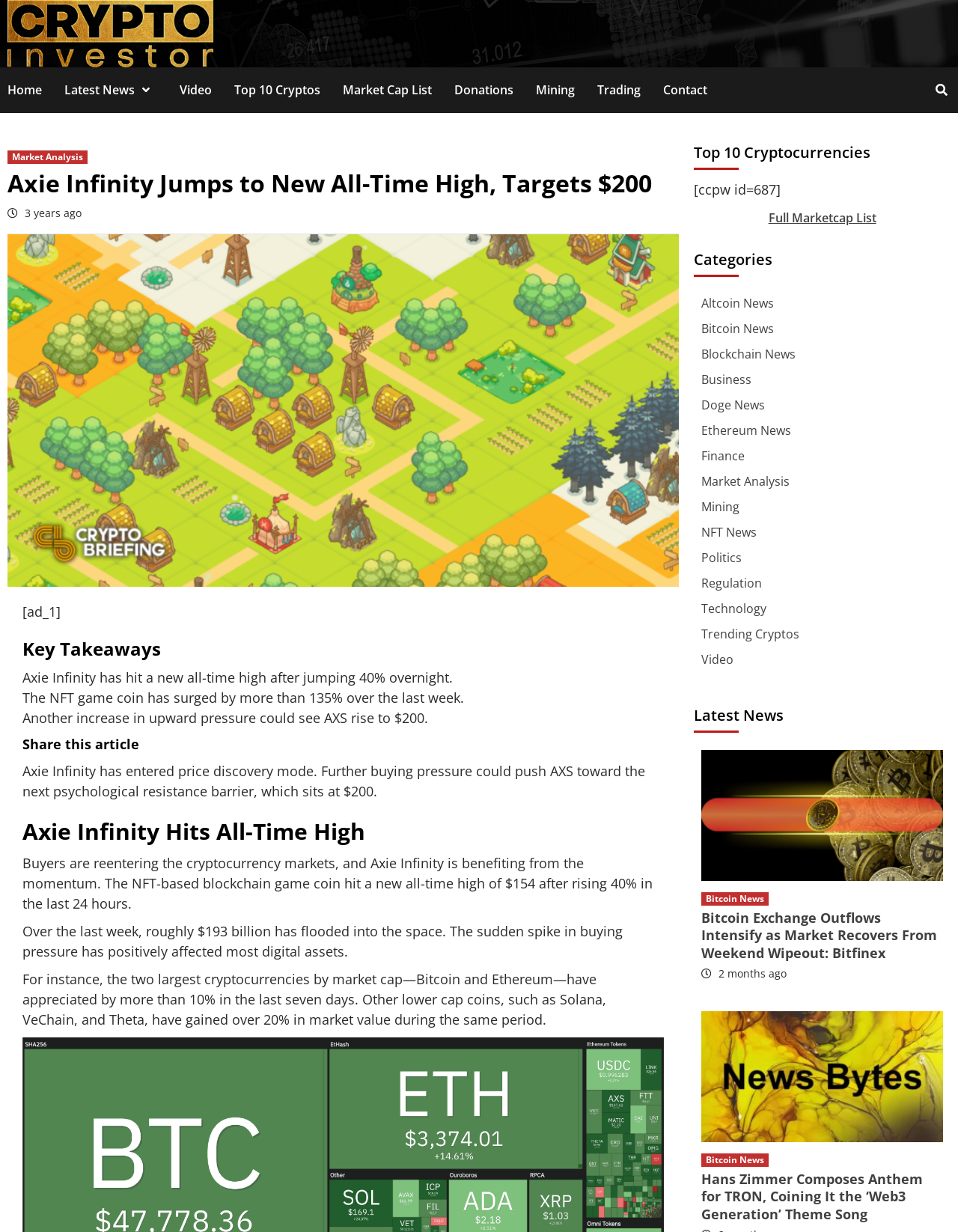Identify the primary heading of the webpage and provide its text.

Axie Infinity Jumps to New All-Time High, Targets $200